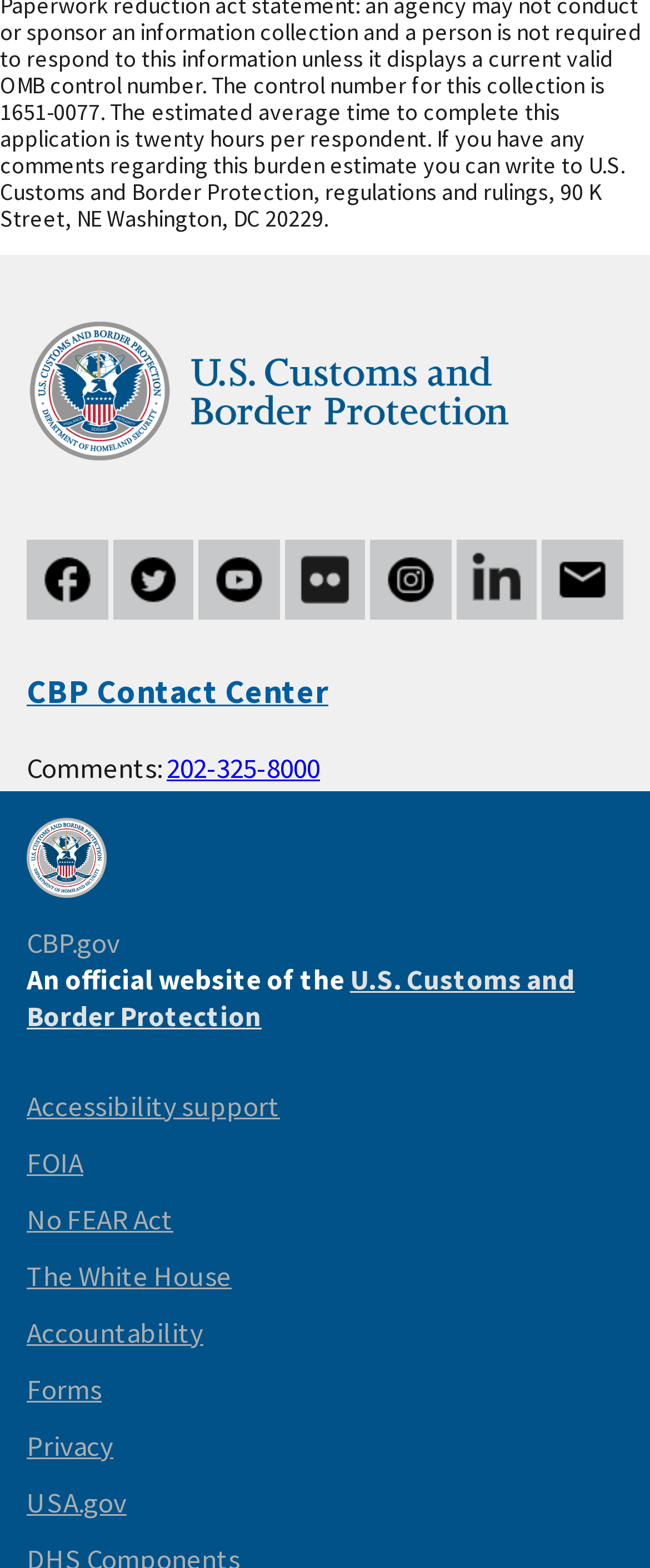Please indicate the bounding box coordinates for the clickable area to complete the following task: "Visit U.S. Customs and Border Protection". The coordinates should be specified as four float numbers between 0 and 1, i.e., [left, top, right, bottom].

[0.041, 0.612, 0.885, 0.659]